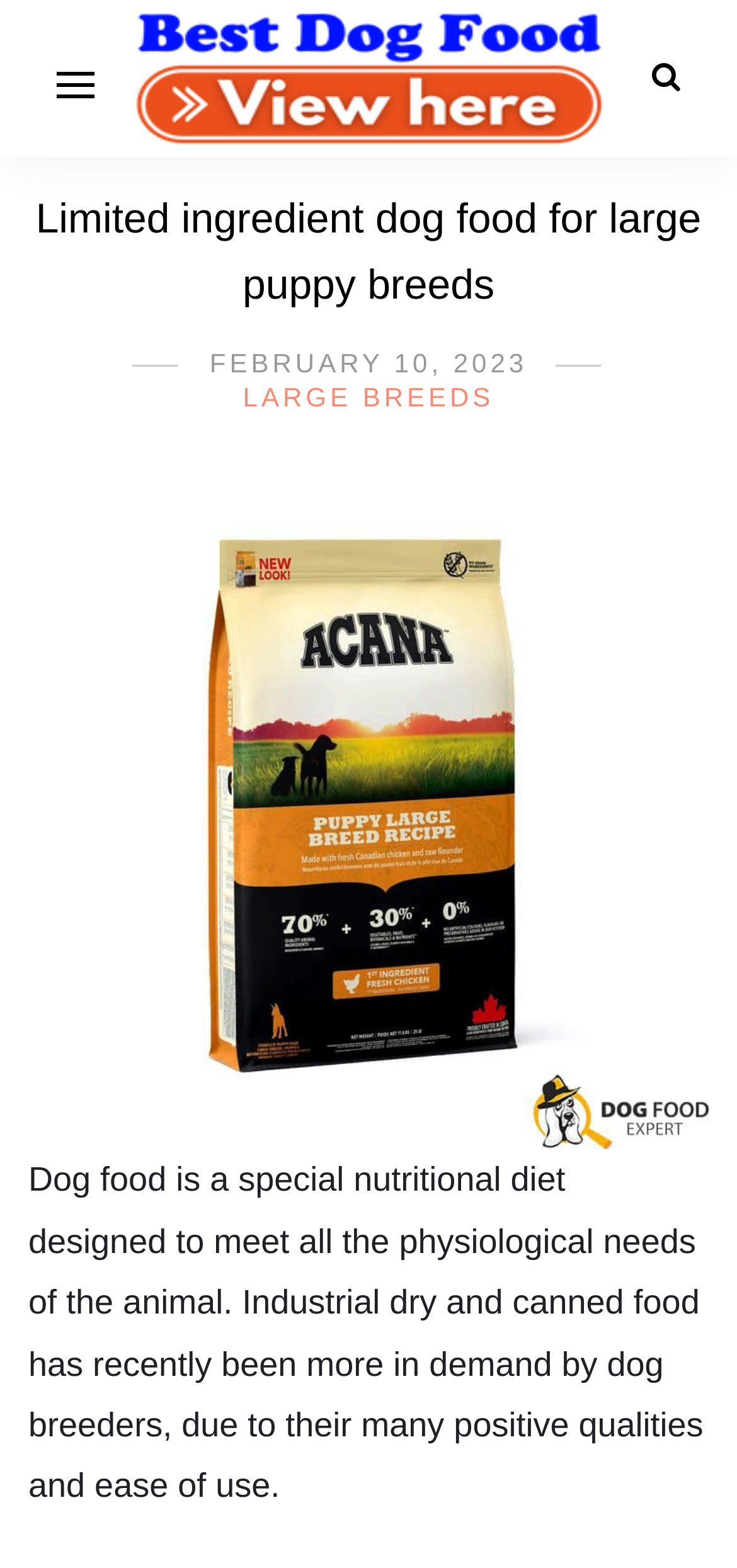Based on the description "alt="Expert"", find the bounding box of the specified UI element.

[0.179, 0.005, 0.821, 0.095]